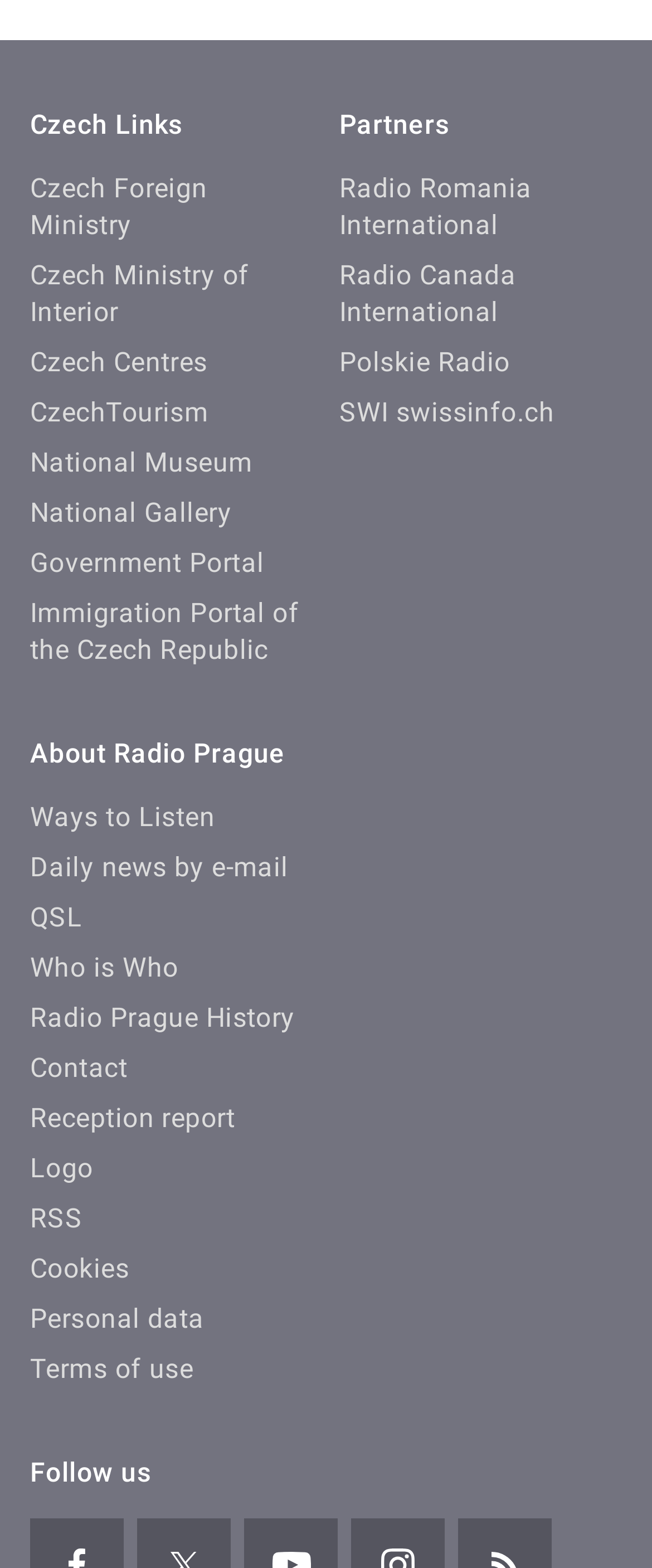Locate the bounding box coordinates of the element I should click to achieve the following instruction: "Follow Radio Prague on social media".

[0.046, 0.929, 0.232, 0.949]